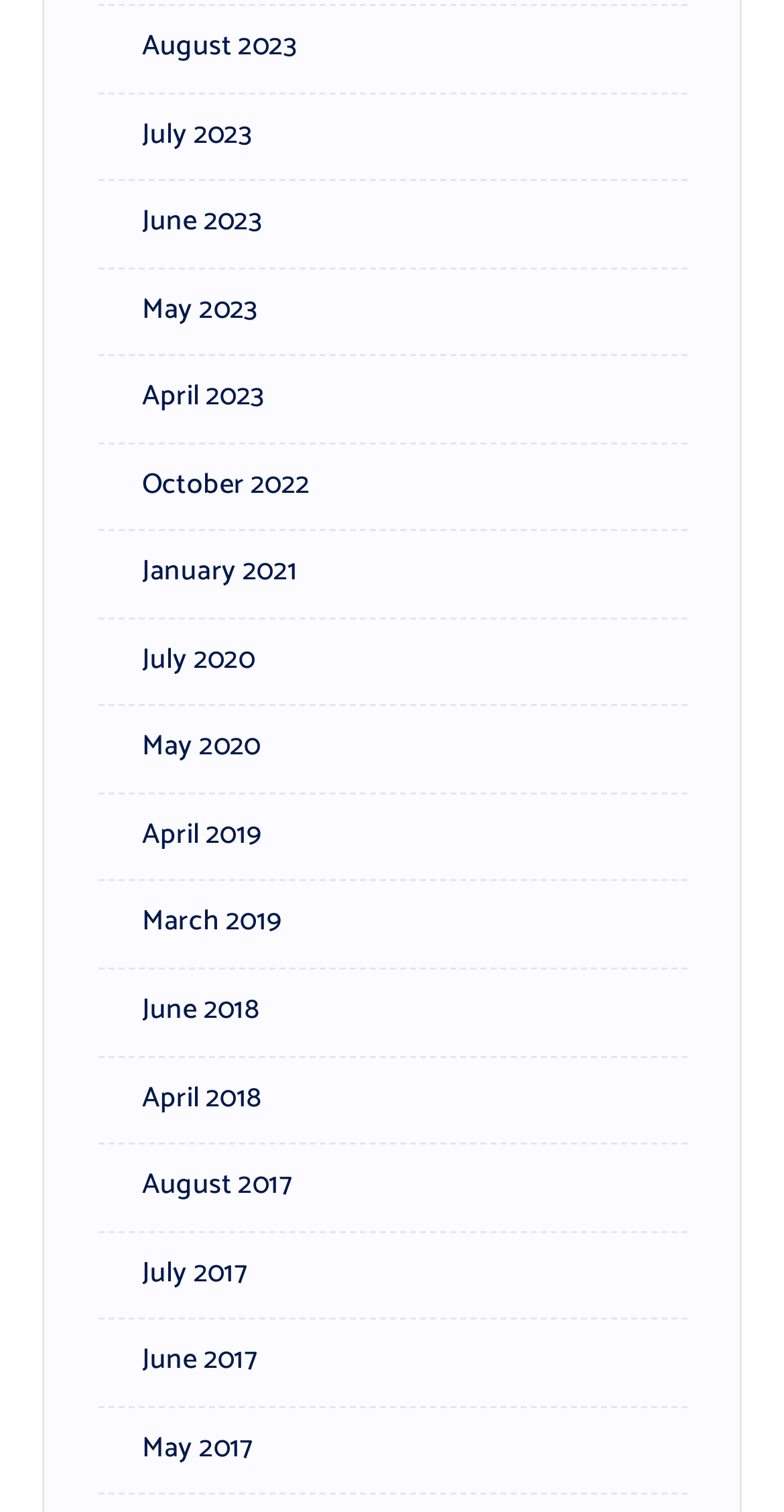What is the earliest month listed? Refer to the image and provide a one-word or short phrase answer.

April 2018